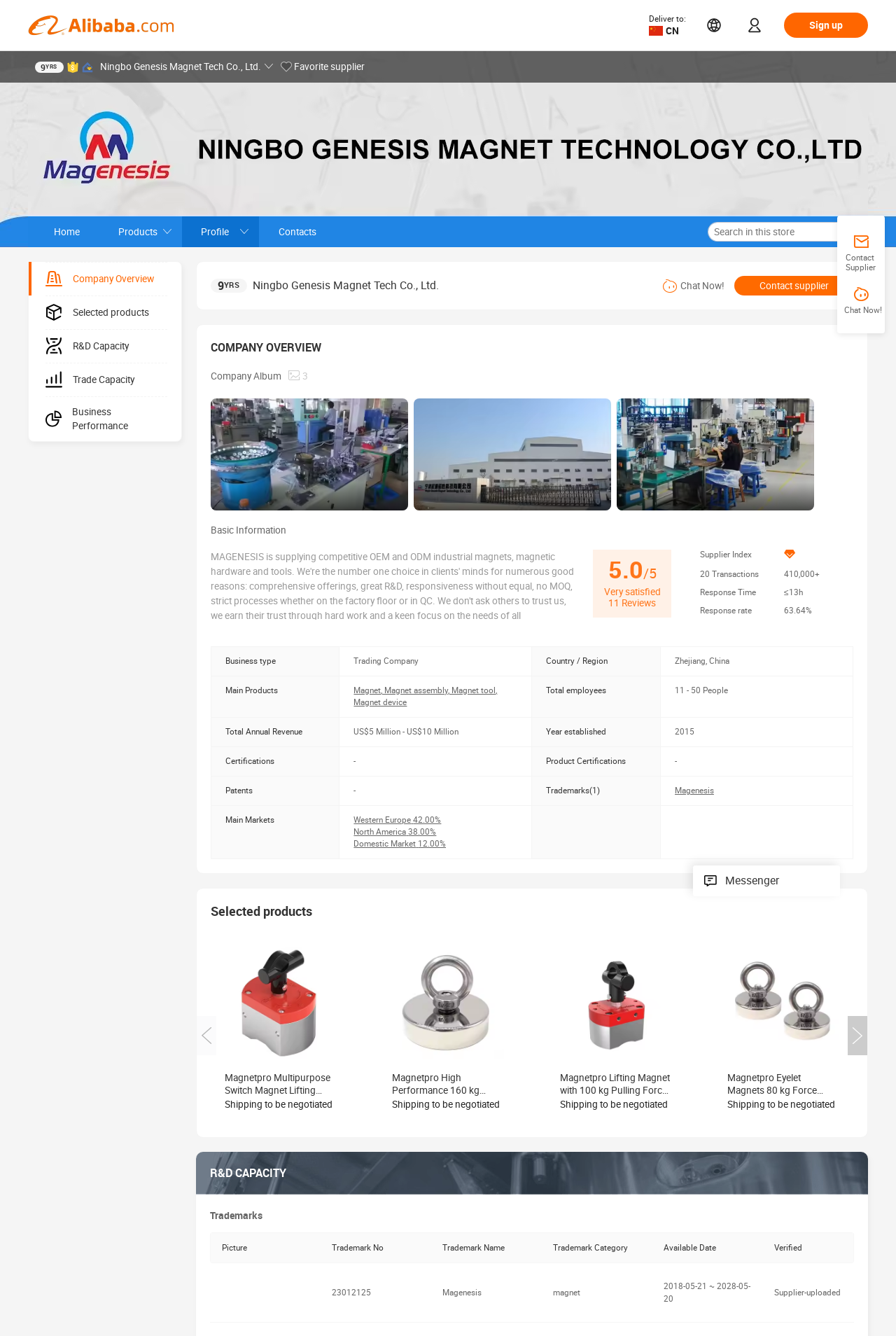Determine the bounding box coordinates of the clickable region to follow the instruction: "Contact supplier".

[0.82, 0.206, 0.952, 0.221]